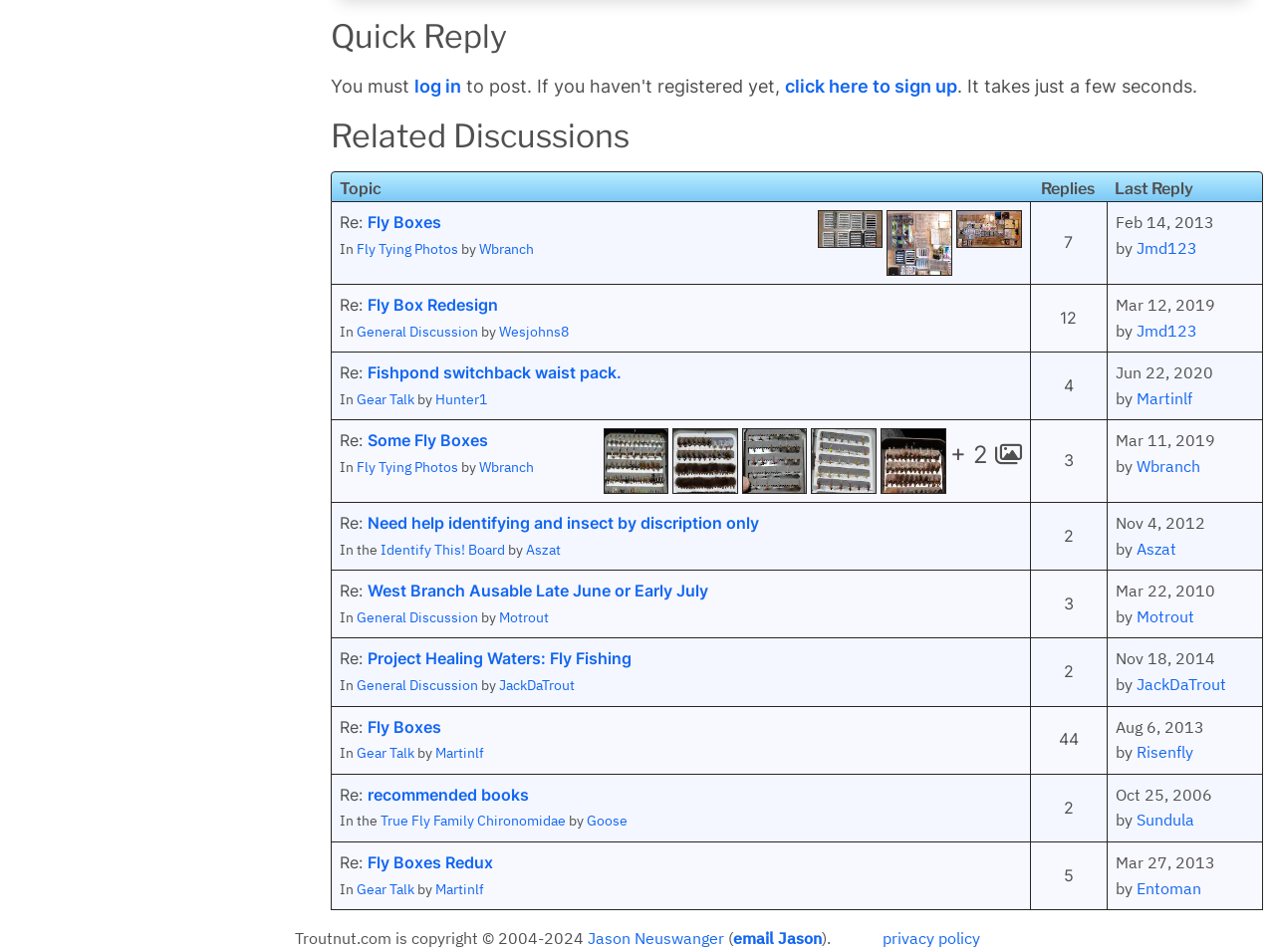What is the content of the image described by 'The huge box on the far left is a boat box...' Refer to the image and provide a one-word or short phrase answer.

Fly boxes